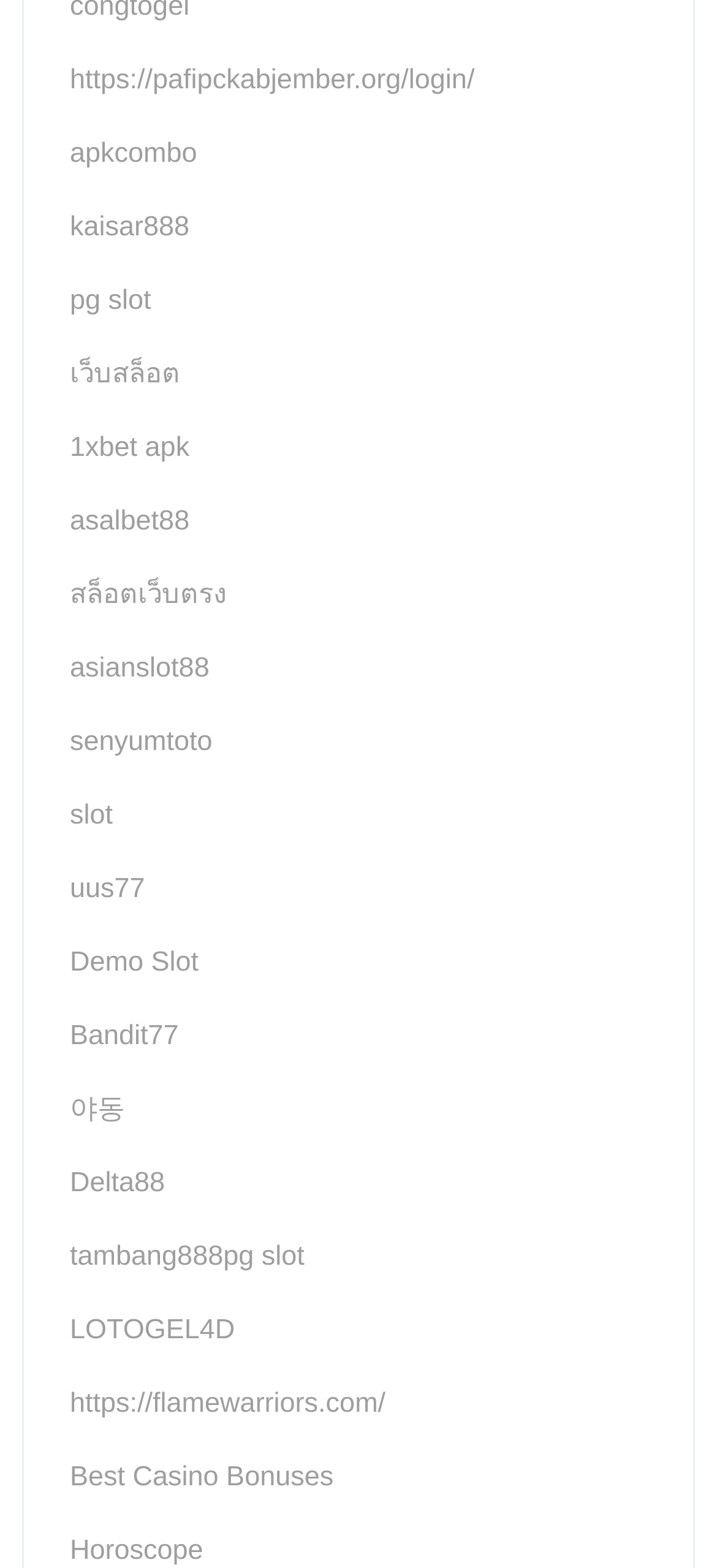What is the last link on the webpage?
Identify the answer in the screenshot and reply with a single word or phrase.

Horoscope